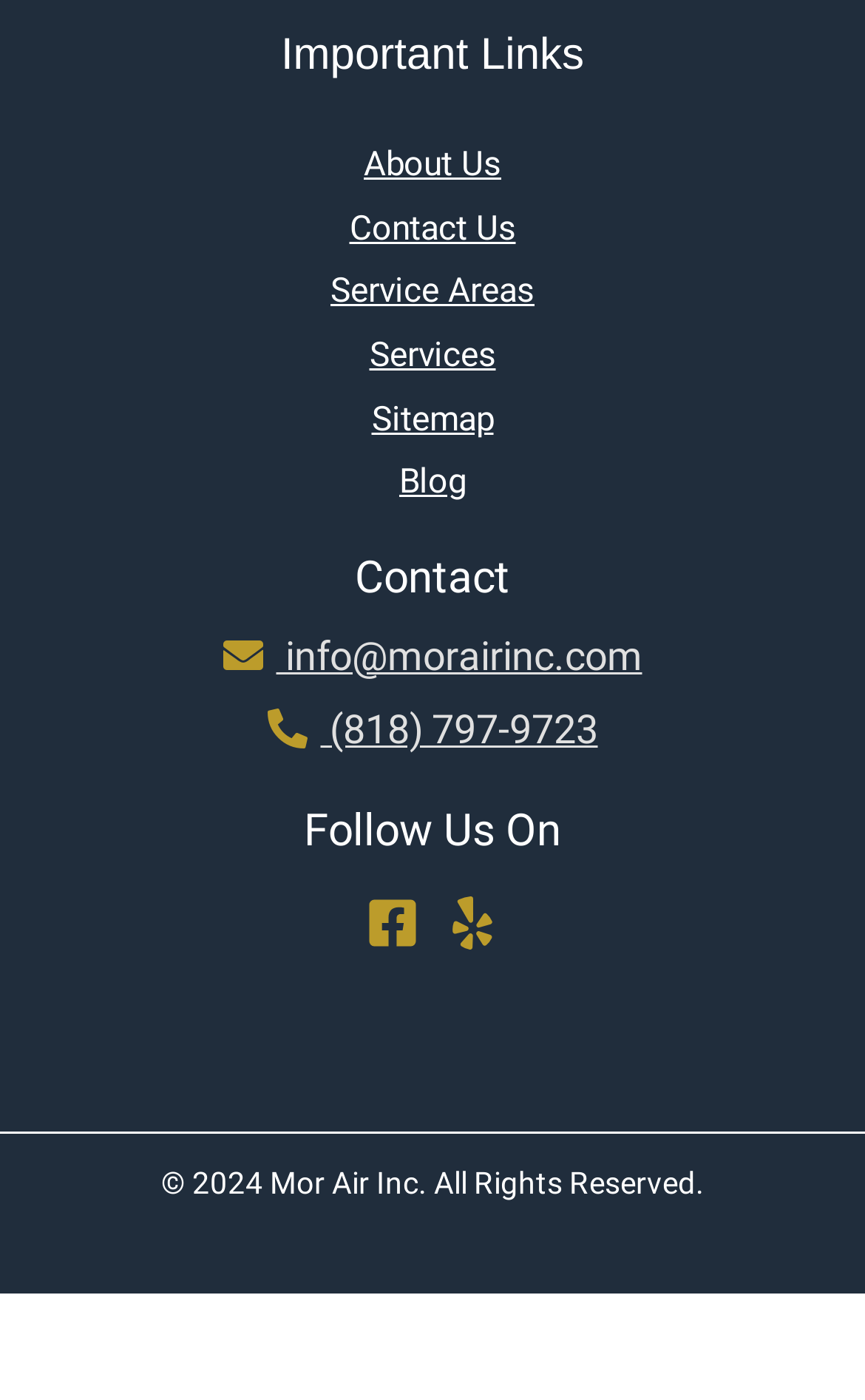Respond with a single word or phrase to the following question:
What social media platforms are listed?

Facebook, Yelp